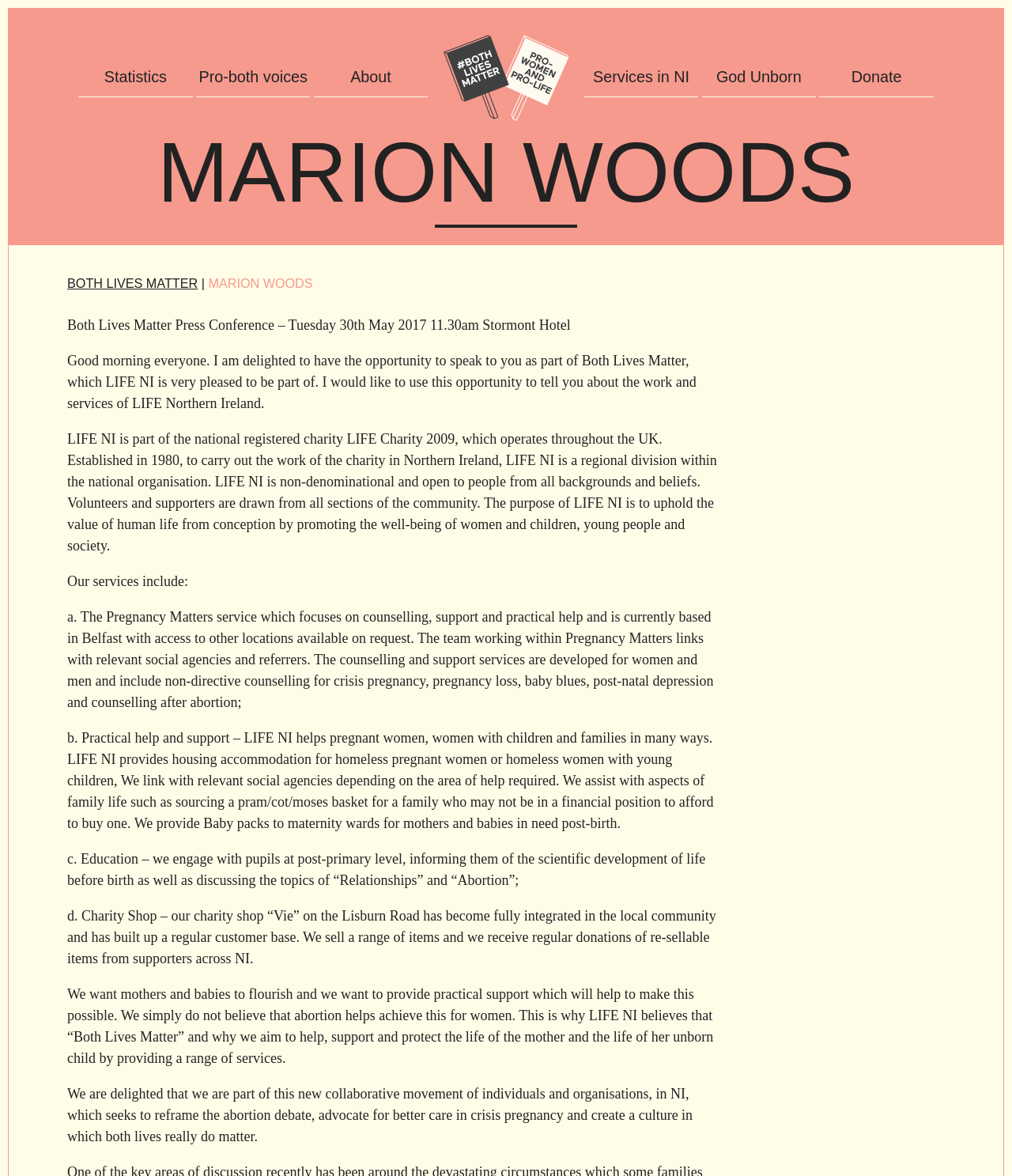Locate the bounding box coordinates of the segment that needs to be clicked to meet this instruction: "Click the 'Statistics' link".

[0.078, 0.049, 0.19, 0.083]